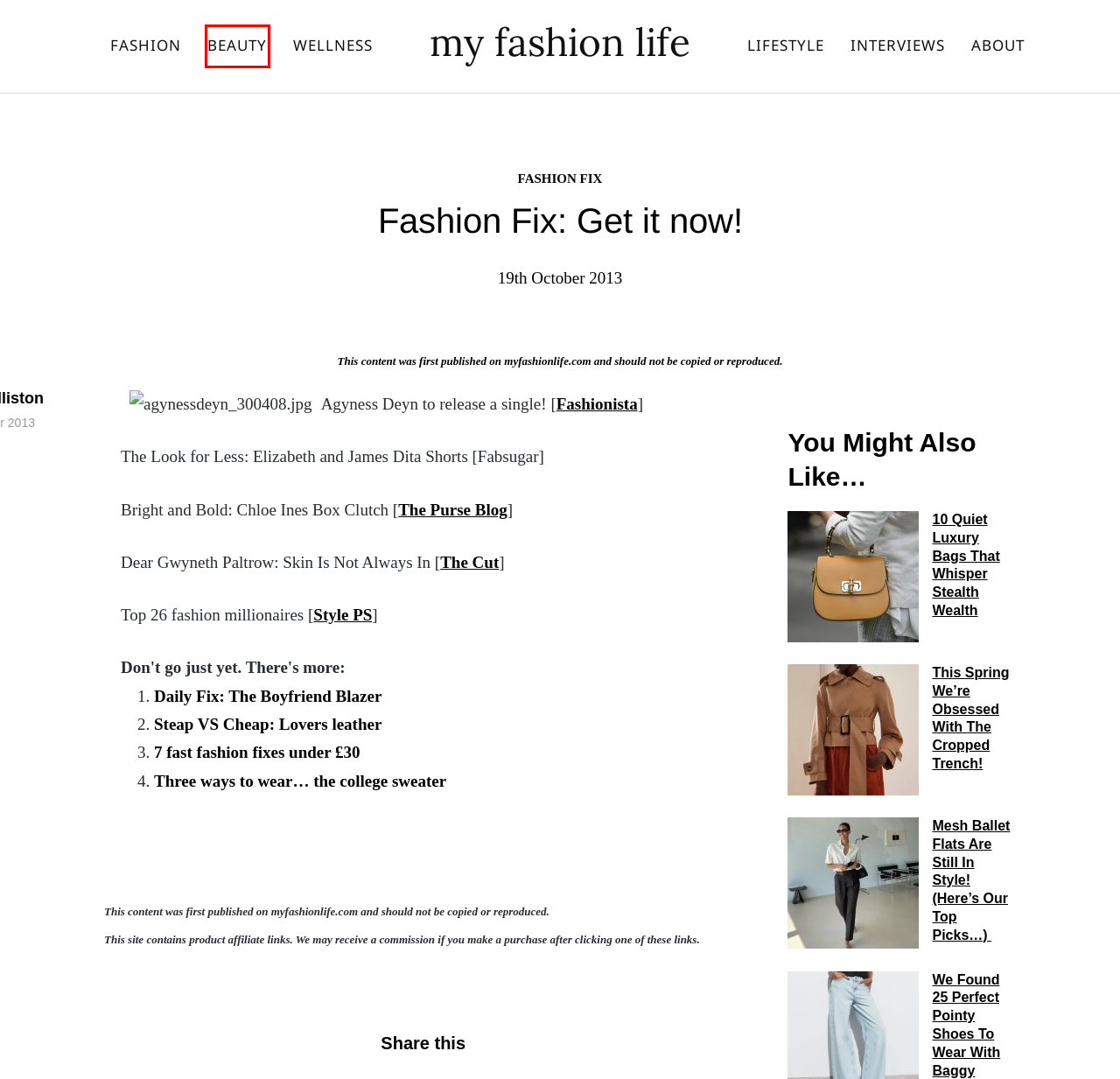Look at the screenshot of a webpage with a red bounding box and select the webpage description that best corresponds to the new page after clicking the element in the red box. Here are the options:
A. Dear Gwyneth Paltrow: Skin Is Not Always In
B. About - my fashion life
C. Wellness - my fashion life
D. Interviews - my fashion life
E. Steap VS Cheap: Lovers leather - my fashion life
F. This Spring We're Obsessed With The Cropped Trench! - my fashion life
G. Daily Fix: The Boyfriend Blazer
H. Beauty - my fashion life

H